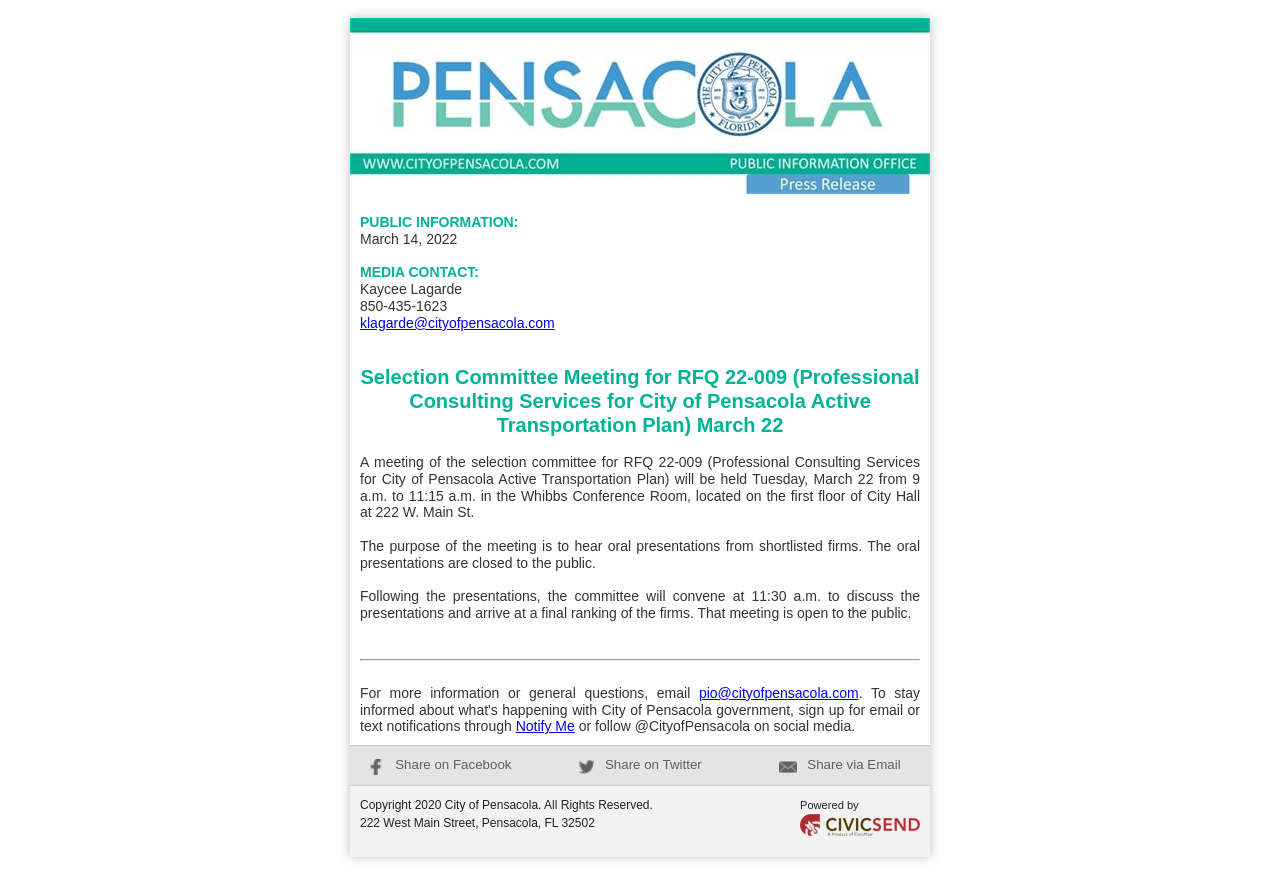Please specify the bounding box coordinates of the region to click in order to perform the following instruction: "Click the link to share on Facebook".

[0.288, 0.853, 0.4, 0.87]